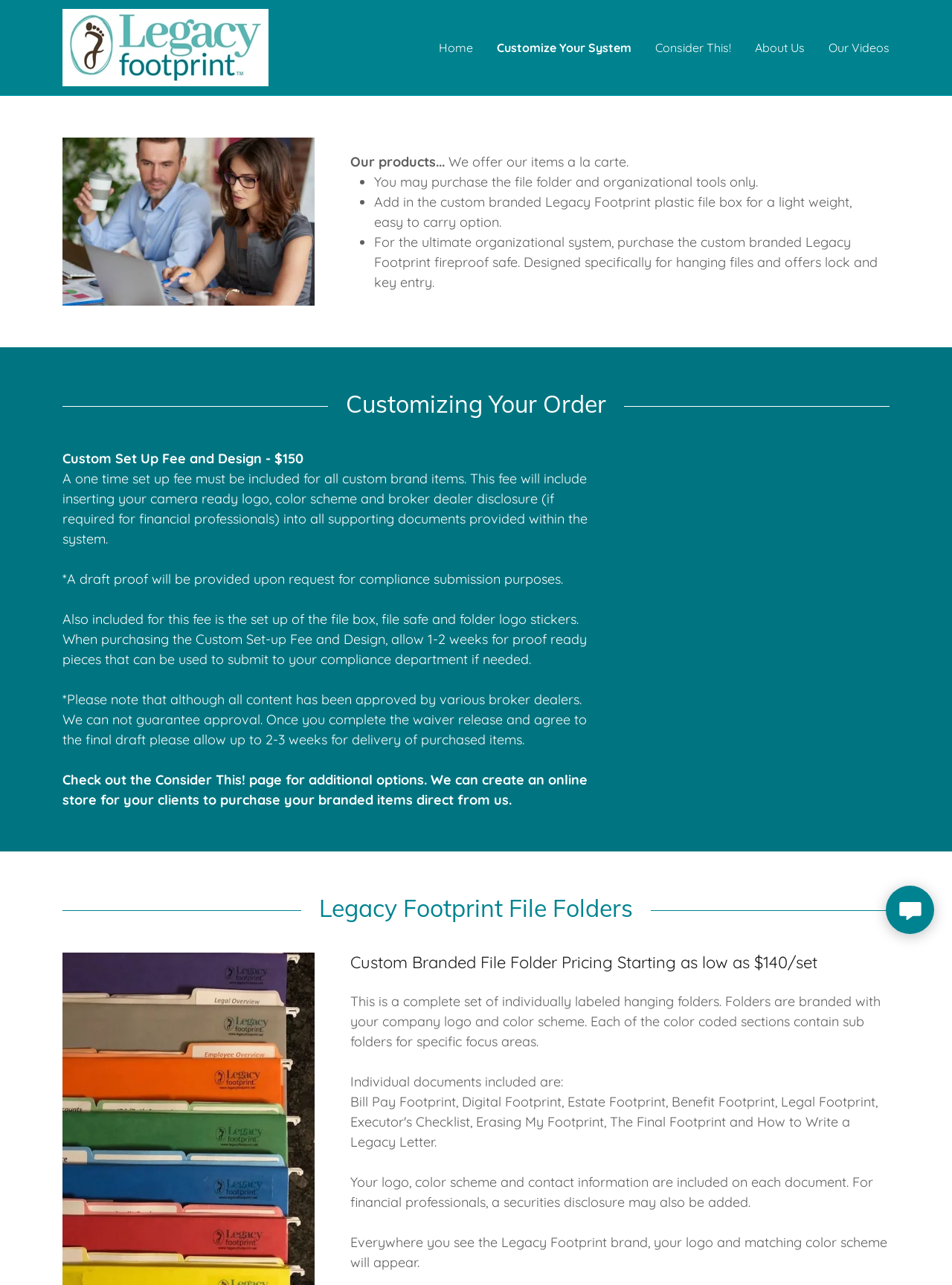Using the image as a reference, answer the following question in as much detail as possible:
What is the minimum price for a custom branded file folder set?

I found the answer by looking at the heading 'Custom Branded File Folder Pricing Starting as low as $140/set' which indicates that the minimum price for a custom branded file folder set is $140.